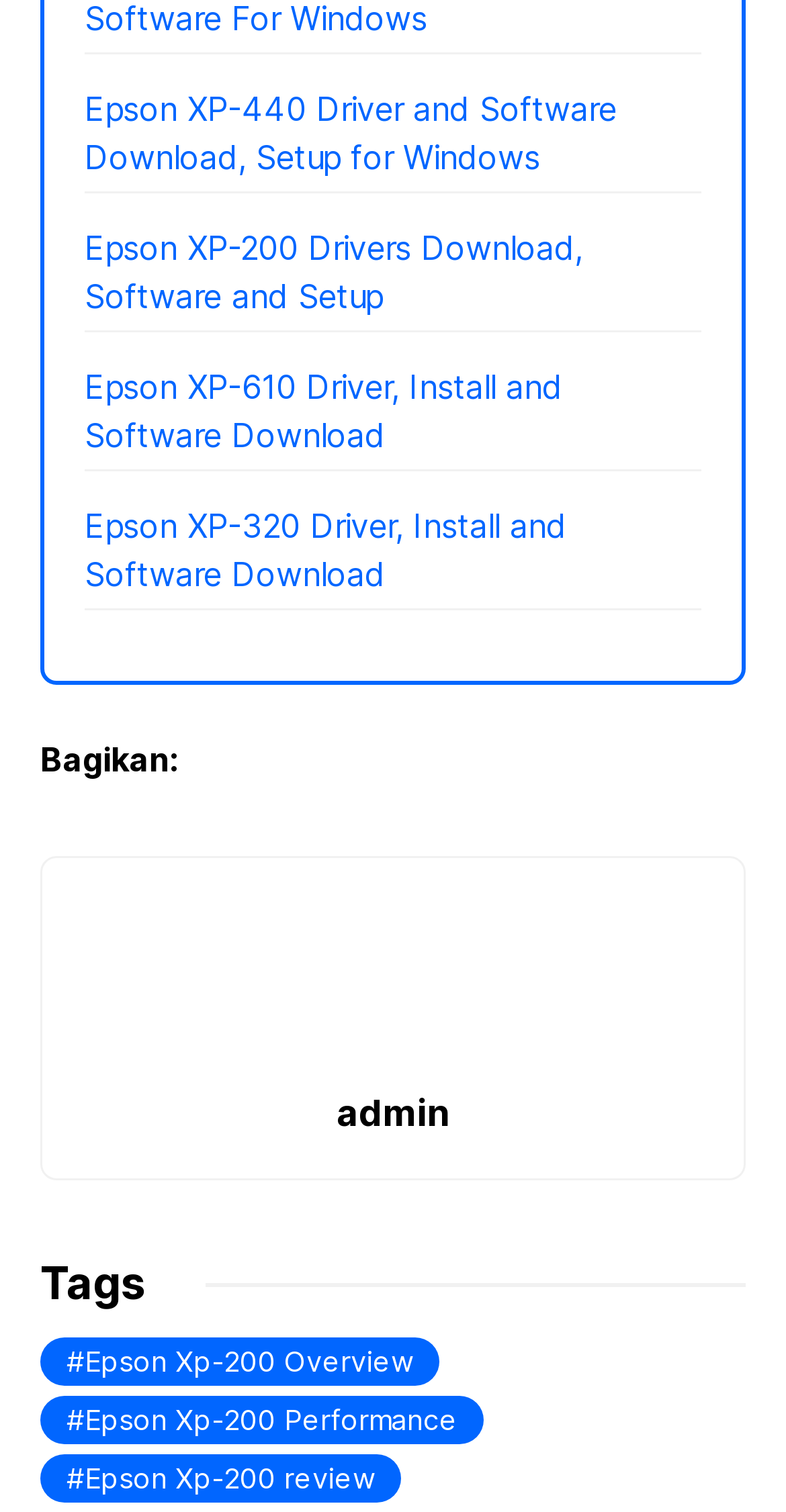Please identify the coordinates of the bounding box for the clickable region that will accomplish this instruction: "Download Epson XP-440 Driver and Software".

[0.108, 0.059, 0.785, 0.118]